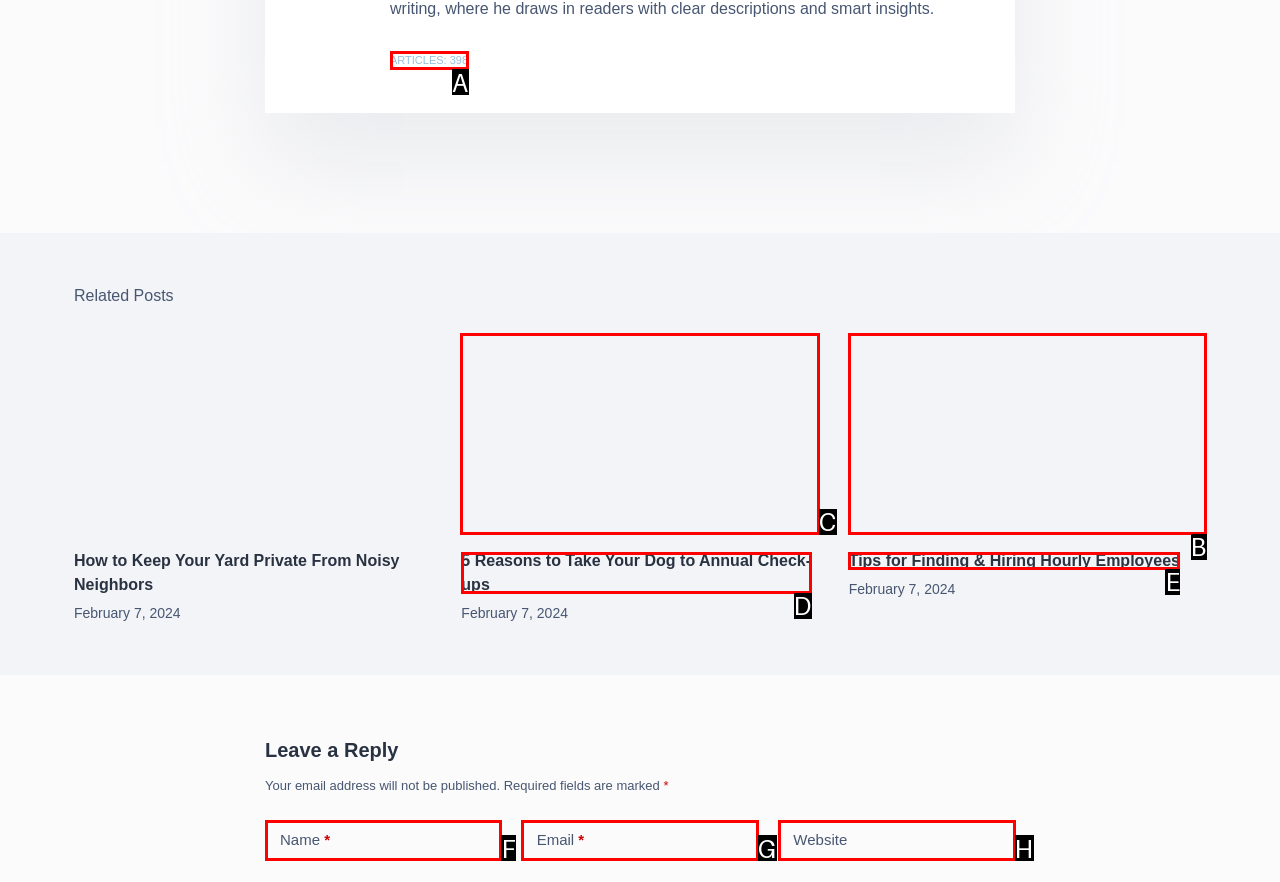Select the correct option from the given choices to perform this task: Click on Boston Web Design. Provide the letter of that option.

None